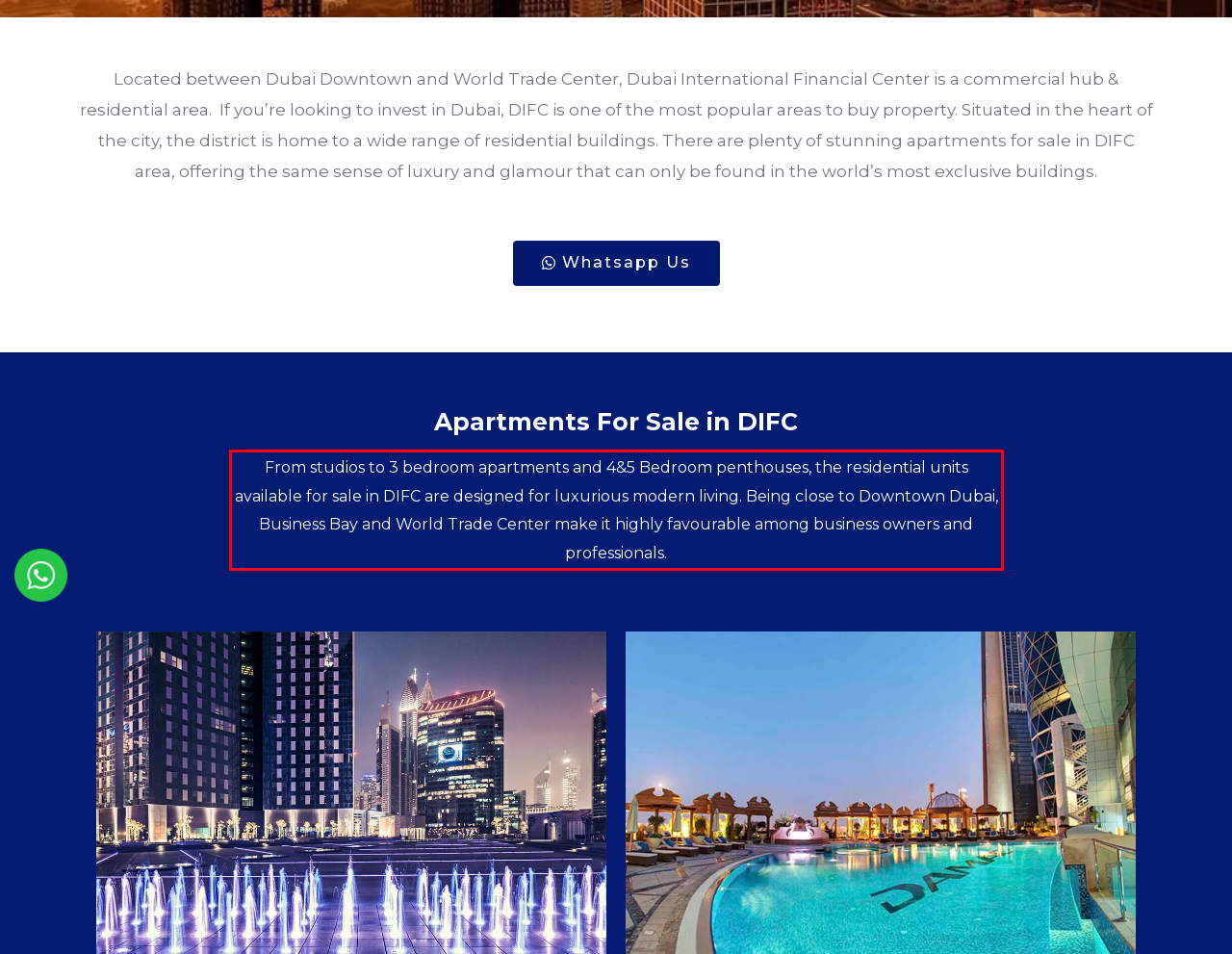There is a UI element on the webpage screenshot marked by a red bounding box. Extract and generate the text content from within this red box.

From studios to 3 bedroom apartments and 4&5 Bedroom penthouses, the residential units available for sale in DIFC are designed for luxurious modern living. Being close to Downtown Dubai, Business Bay and World Trade Center make it highly favourable among business owners and professionals.